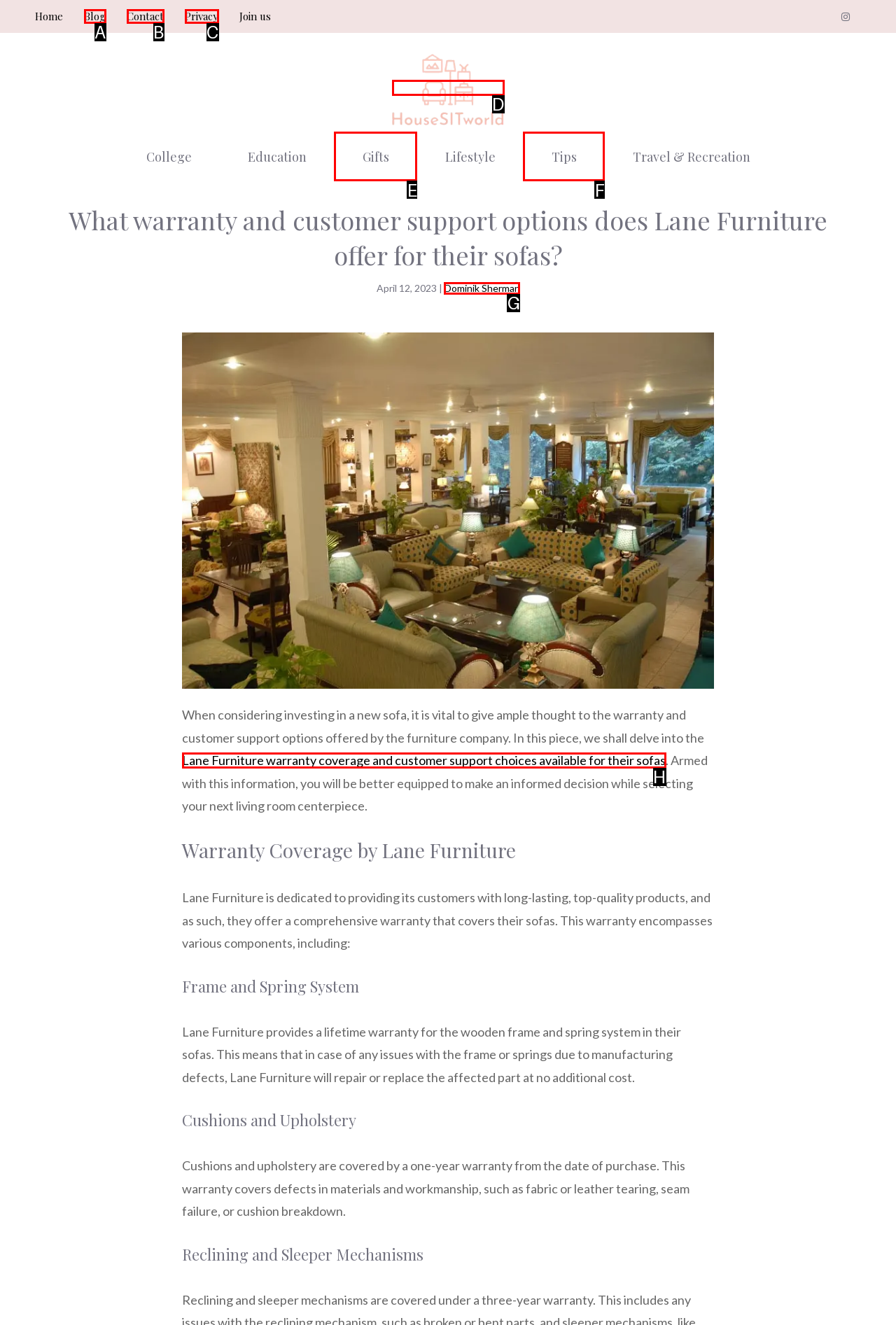Given the description: Dominik Sherman, identify the matching option. Answer with the corresponding letter.

G